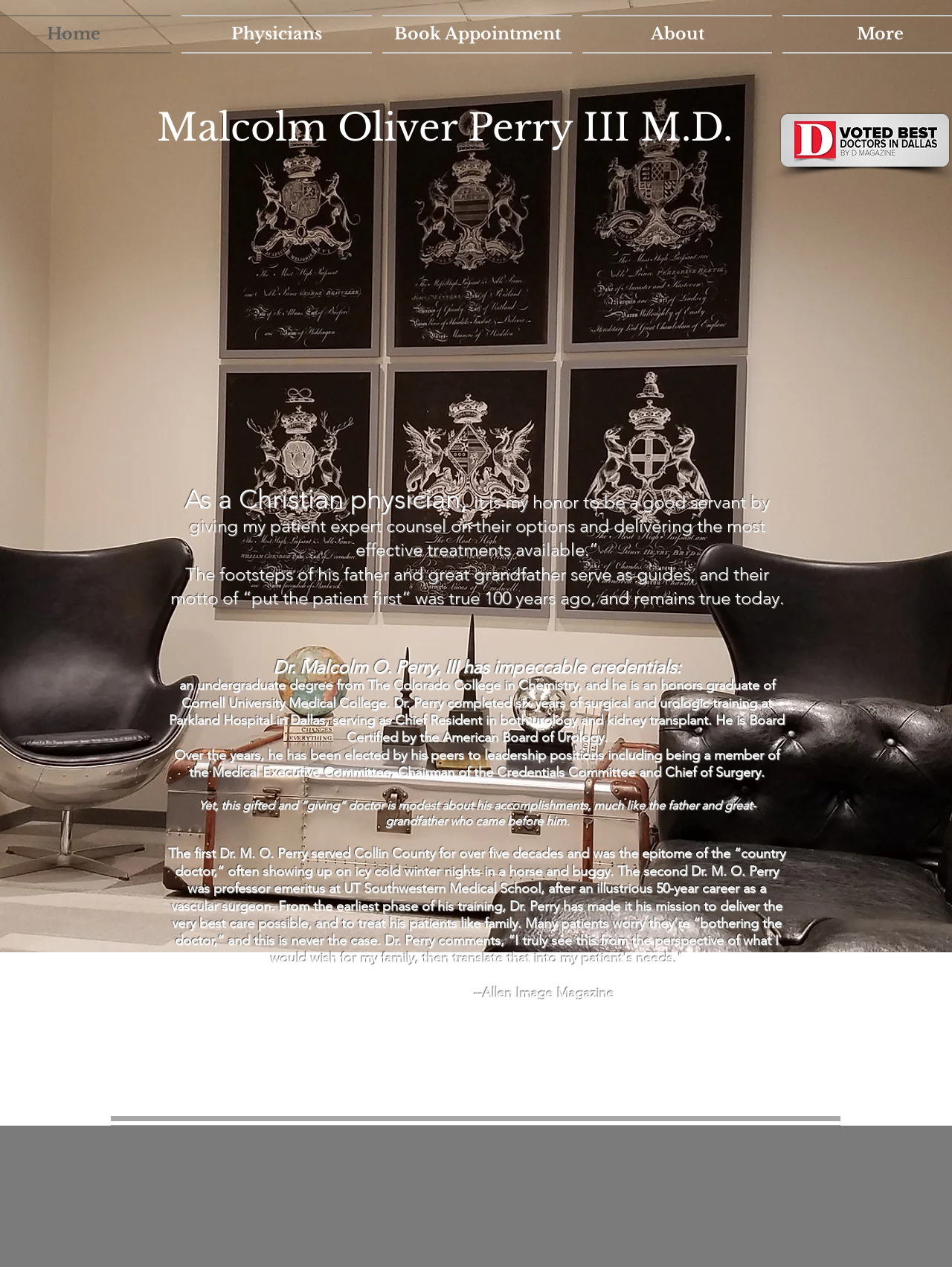What is Dr. Perry's approach to patient care?
Craft a detailed and extensive response to the question.

According to the webpage, Dr. Perry comments, 'I truly see this from the perspective of what I would wish for my family, then translate that into my patient's needs.' This indicates that he approaches patient care by treating them like family.